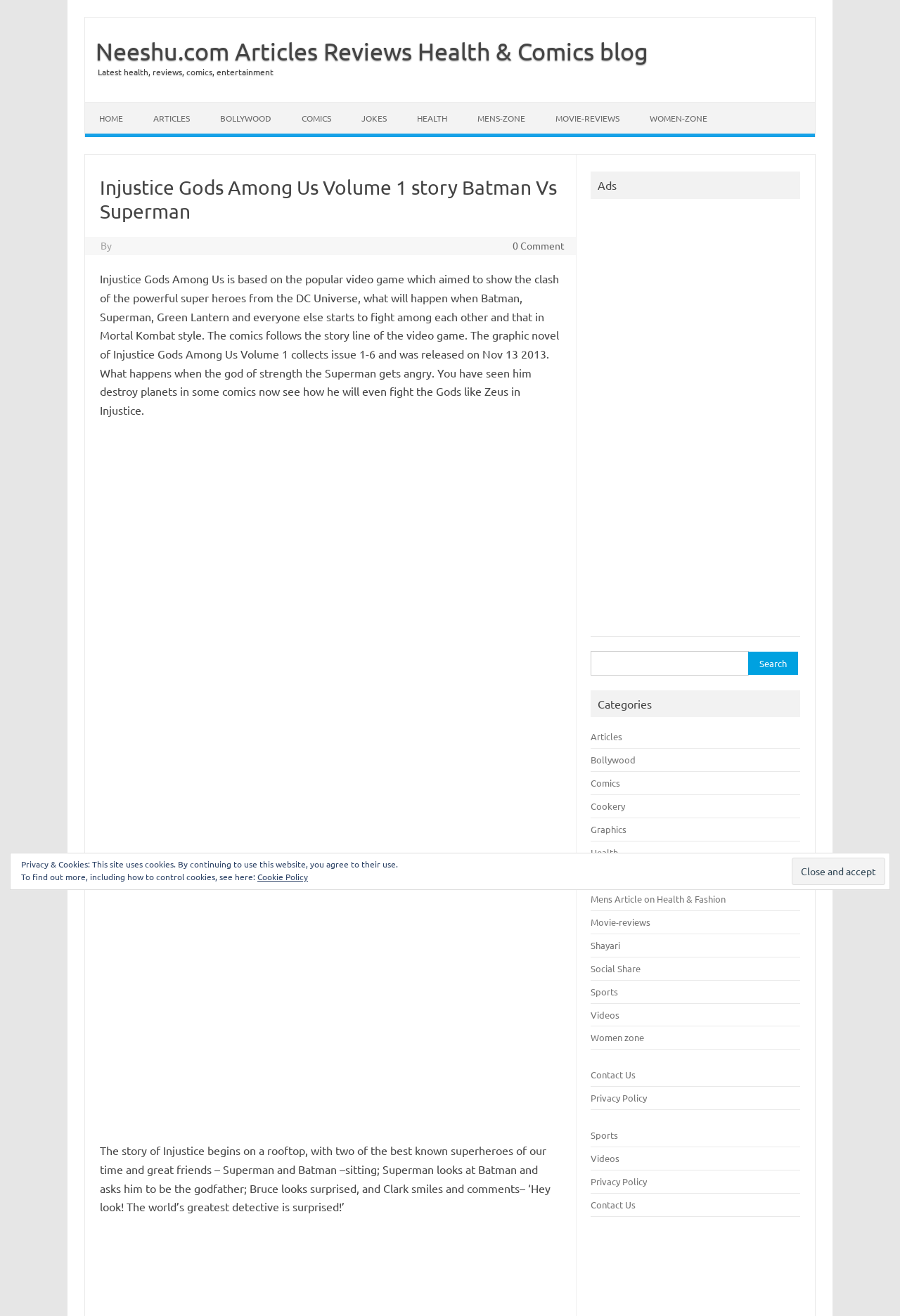Pinpoint the bounding box coordinates of the area that should be clicked to complete the following instruction: "Click on February 2024". The coordinates must be given as four float numbers between 0 and 1, i.e., [left, top, right, bottom].

None